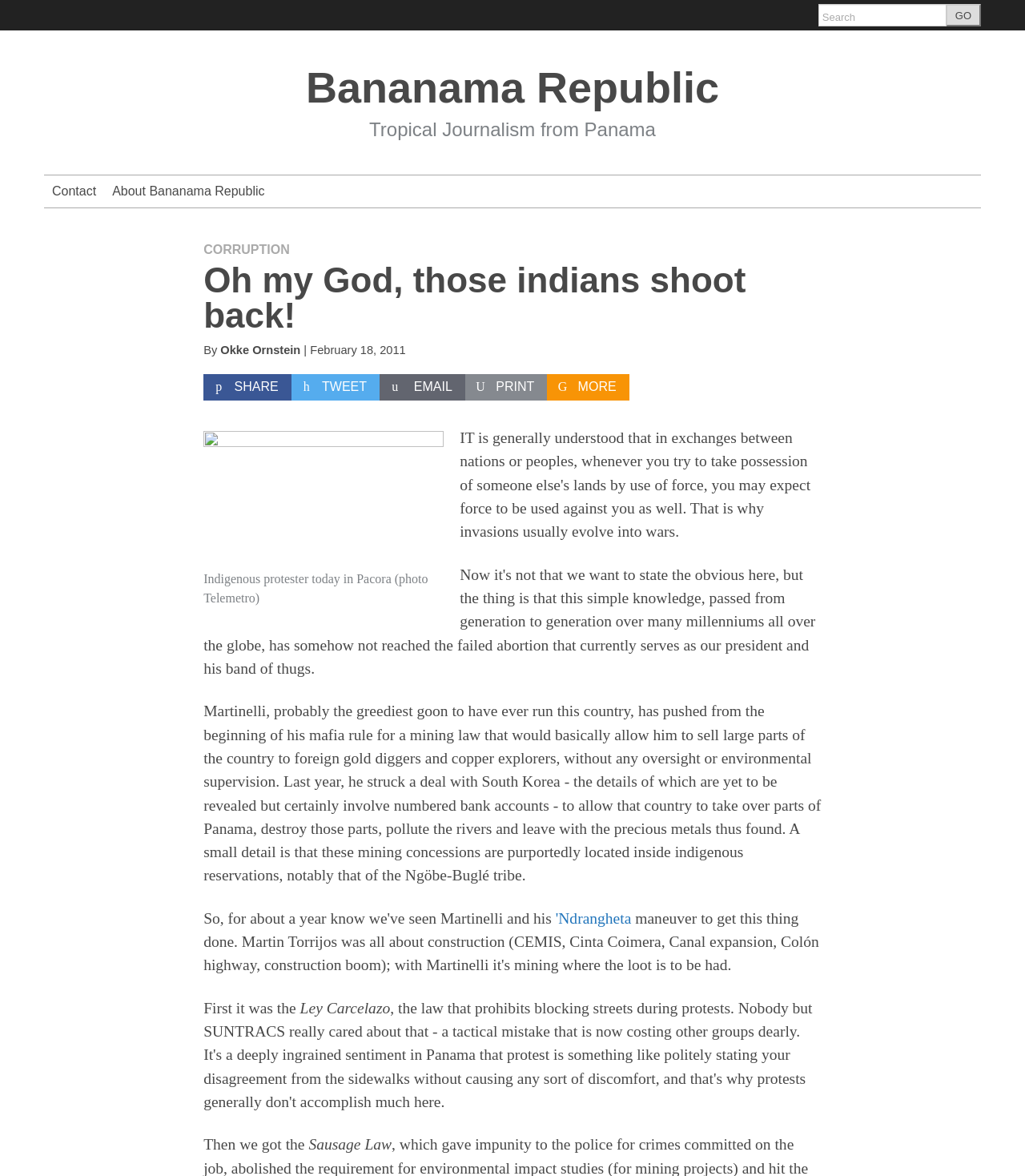Kindly provide the bounding box coordinates of the section you need to click on to fulfill the given instruction: "Search for something".

[0.798, 0.003, 0.923, 0.022]